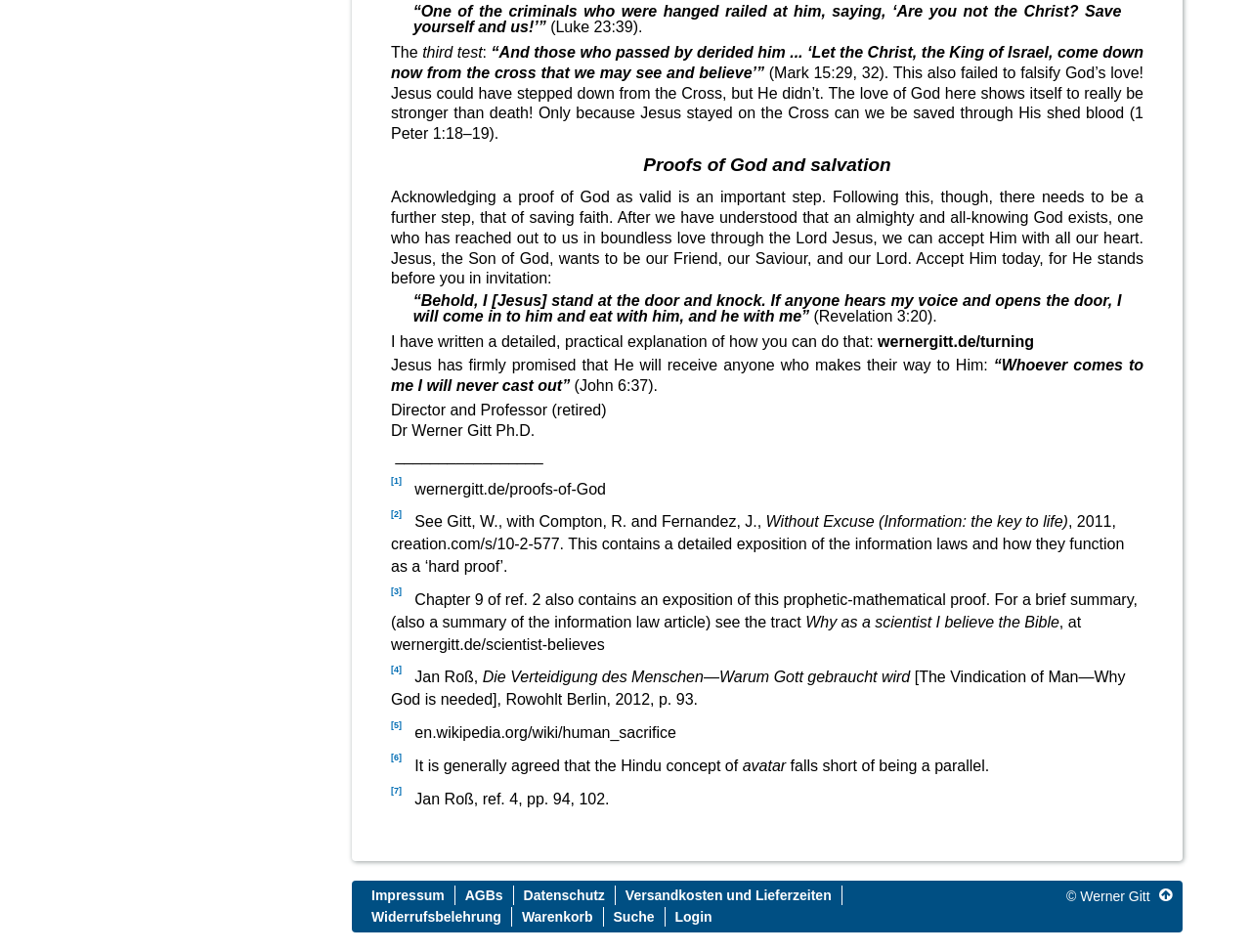What is the topic of the webpage?
From the screenshot, provide a brief answer in one word or phrase.

Proofs of God and salvation